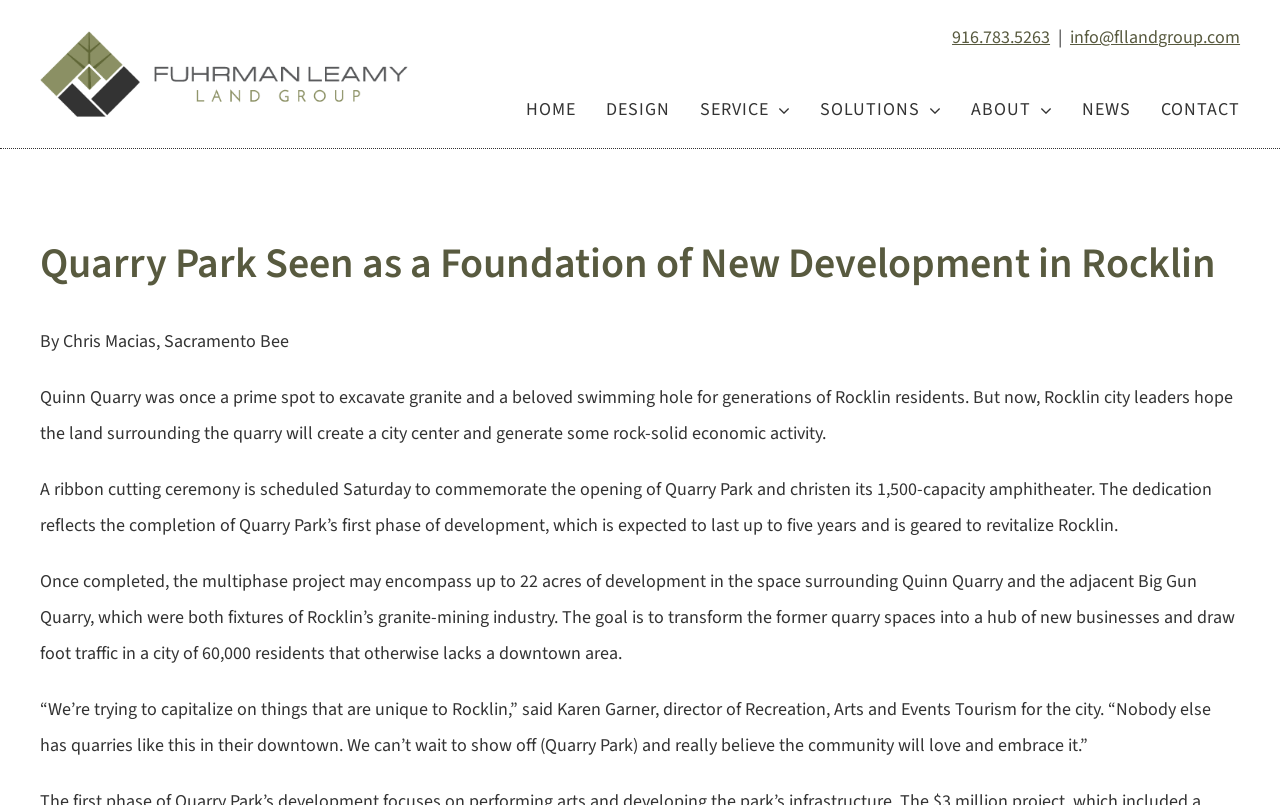Determine the bounding box coordinates of the area to click in order to meet this instruction: "Email info@fllandgroup.com".

[0.836, 0.031, 0.969, 0.062]